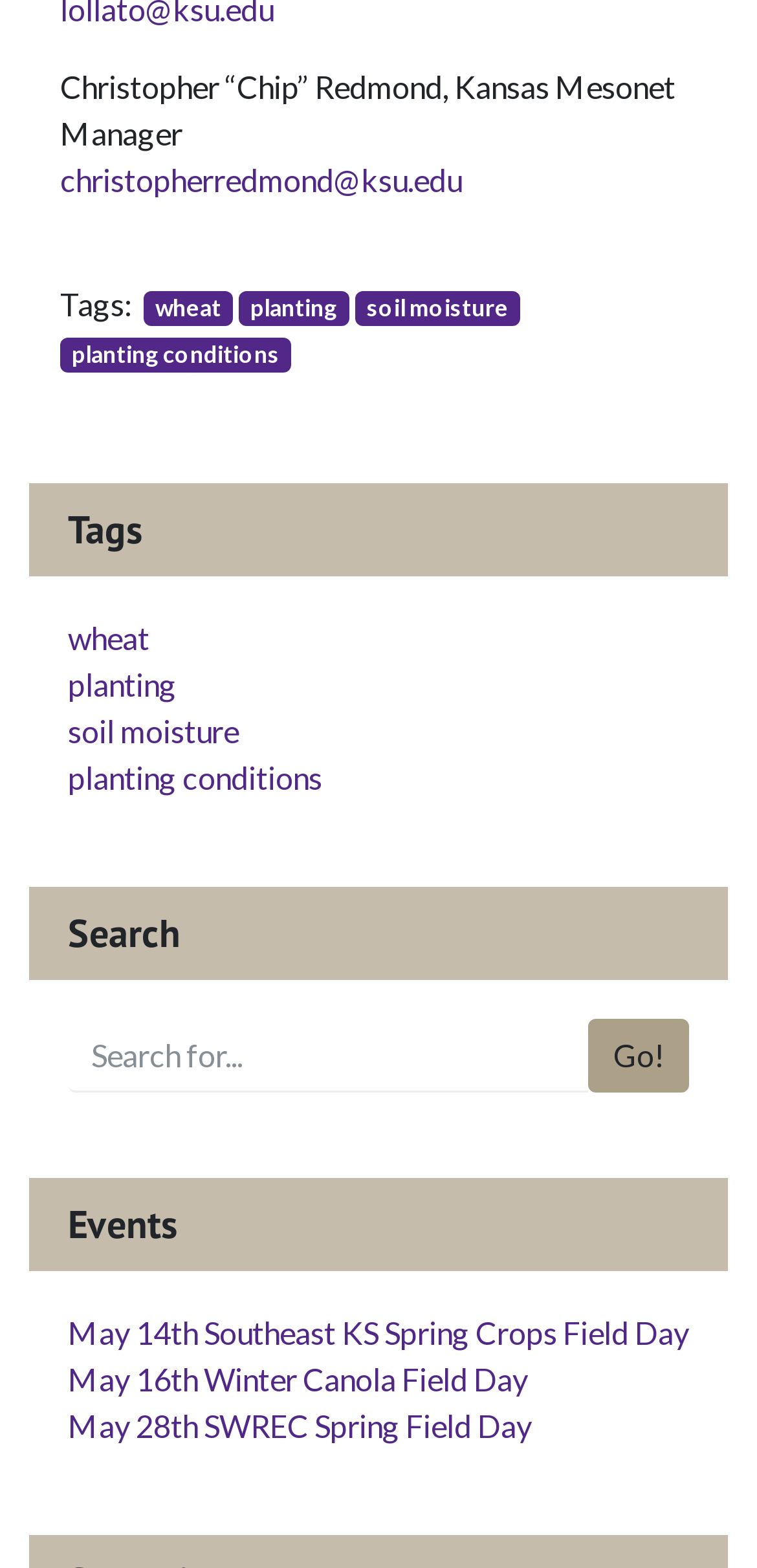Carefully examine the image and provide an in-depth answer to the question: How many events are listed?

The answer can be found by counting the number of link elements with event names, which are 'May 14th Southeast KS Spring Crops Field Day', 'May 16th Winter Canola Field Day', and 'May 28th SWREC Spring Field Day'.